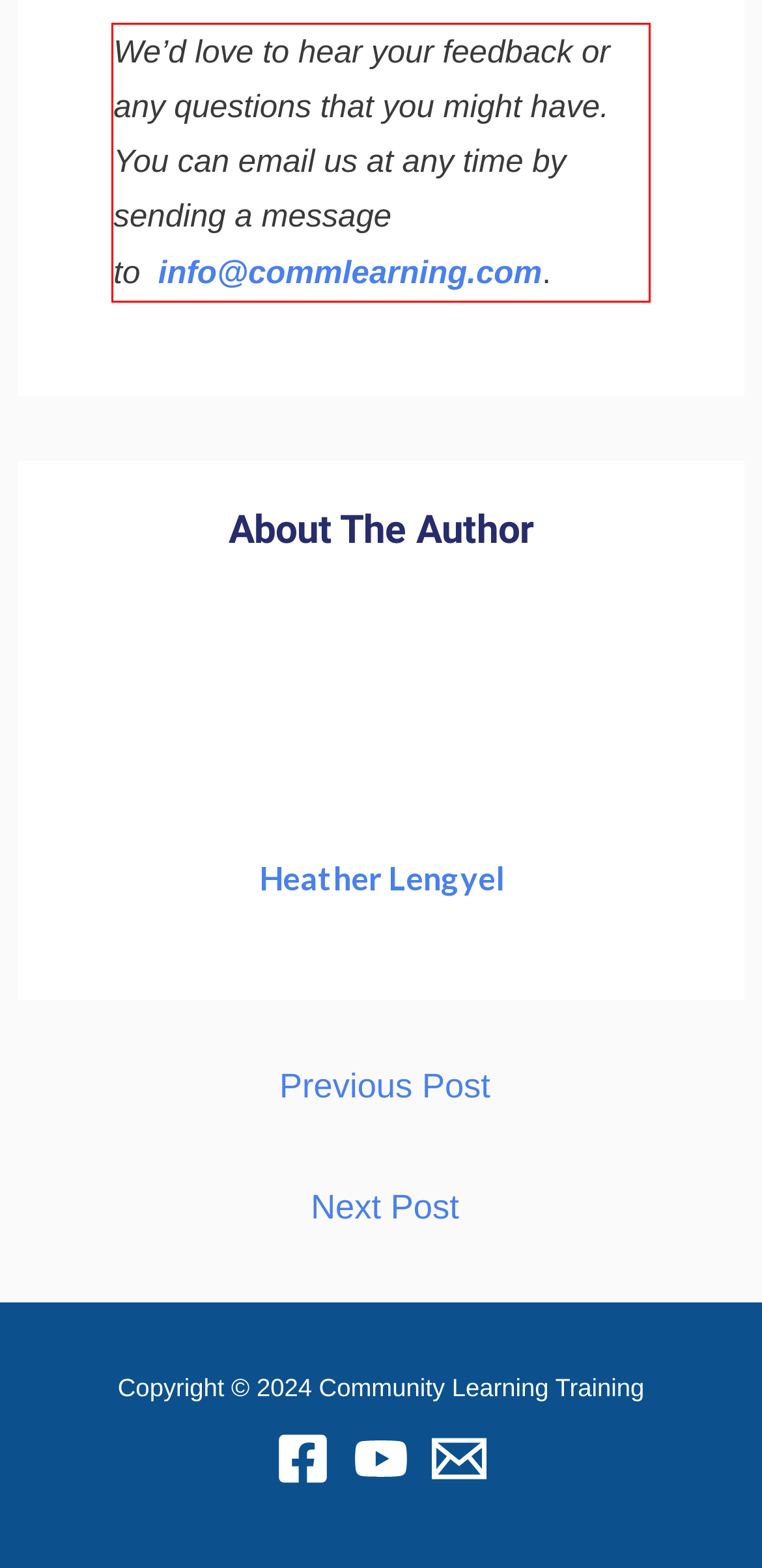Identify the red bounding box in the webpage screenshot and perform OCR to generate the text content enclosed.

We’d love to hear your feedback or any questions that you might have. You can email us at any time by sending a message to info@commlearning.com.